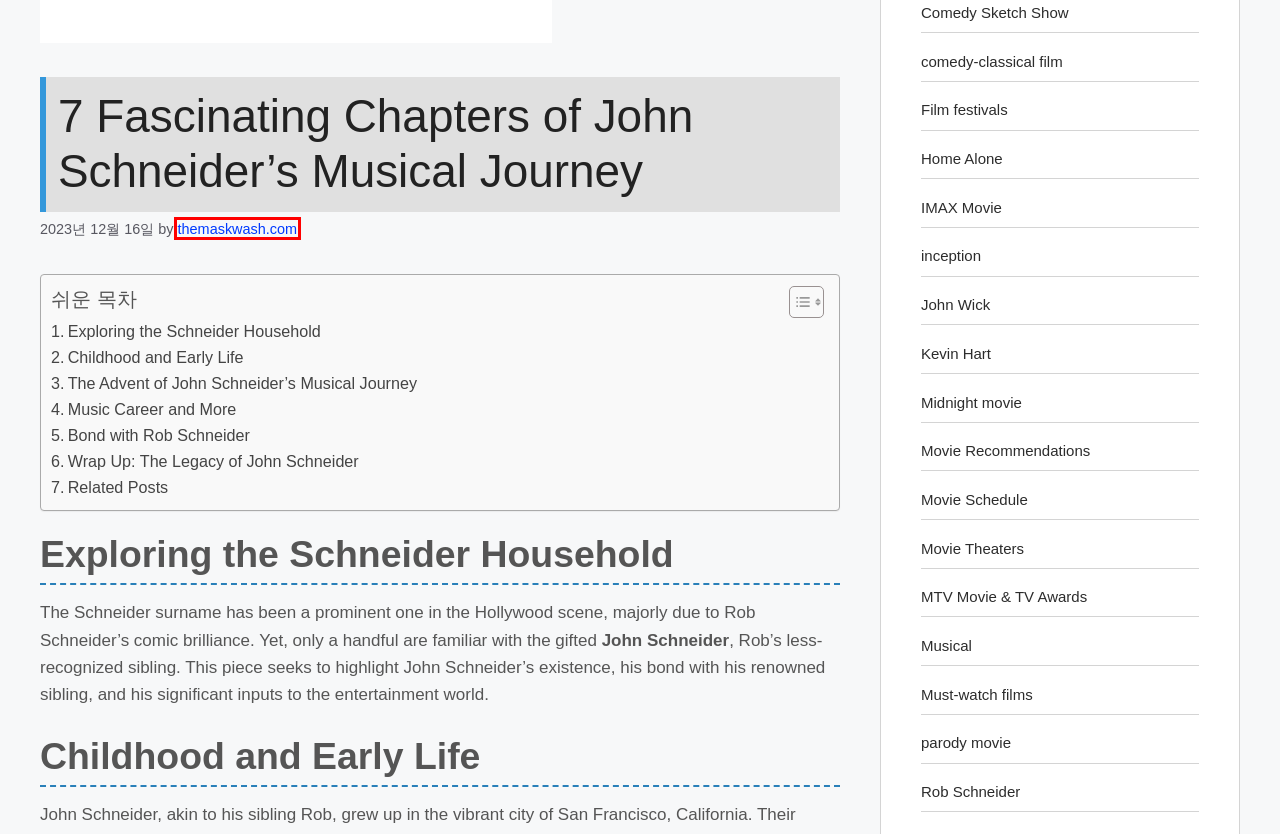Look at the screenshot of a webpage with a red bounding box and select the webpage description that best corresponds to the new page after clicking the element in the red box. Here are the options:
A. MTV Movie & TV Awards - Comedy Movie Reviews
B. John Wick - Comedy Movie Reviews
C. Rob Schneider - Comedy Movie Reviews
D. Movie Recommendations - Comedy Movie Reviews
E. Movie Theaters - Comedy Movie Reviews
F. themaskwash.com - Comedy Movie Reviews
G. Comedy Sketch Show - Comedy Movie Reviews
H. Musical - Comedy Movie Reviews

F